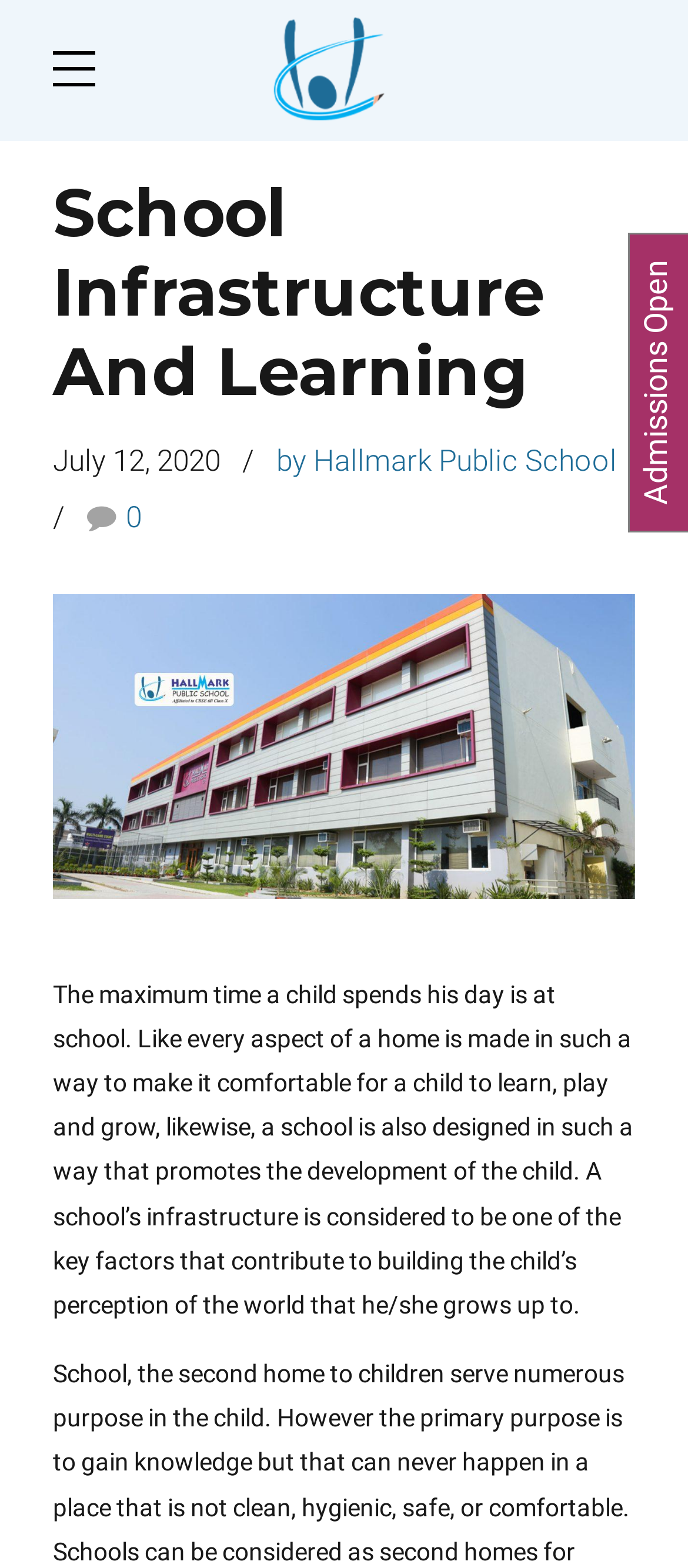Create a detailed narrative of the webpage’s visual and textual elements.

The webpage is about School Infrastructure and Learning at Hallmark Public School. At the top, there is a logo of Hallmark Public School, which is an image with a link to the school's website. Below the logo, there is a heading that reads "School Infrastructure And Learning" with a subheading "July 12, 2020" and a link "by Hallmark Public School" to the right of the subheading. 

On the left side of the page, there is a paragraph of text that discusses the importance of a school's infrastructure in a child's development. The text explains that just like a home is designed to be comfortable for a child, a school should also be designed to promote the child's growth and development. 

On the right side of the page, near the top, there is a call-to-action button that reads "Admissions Open".